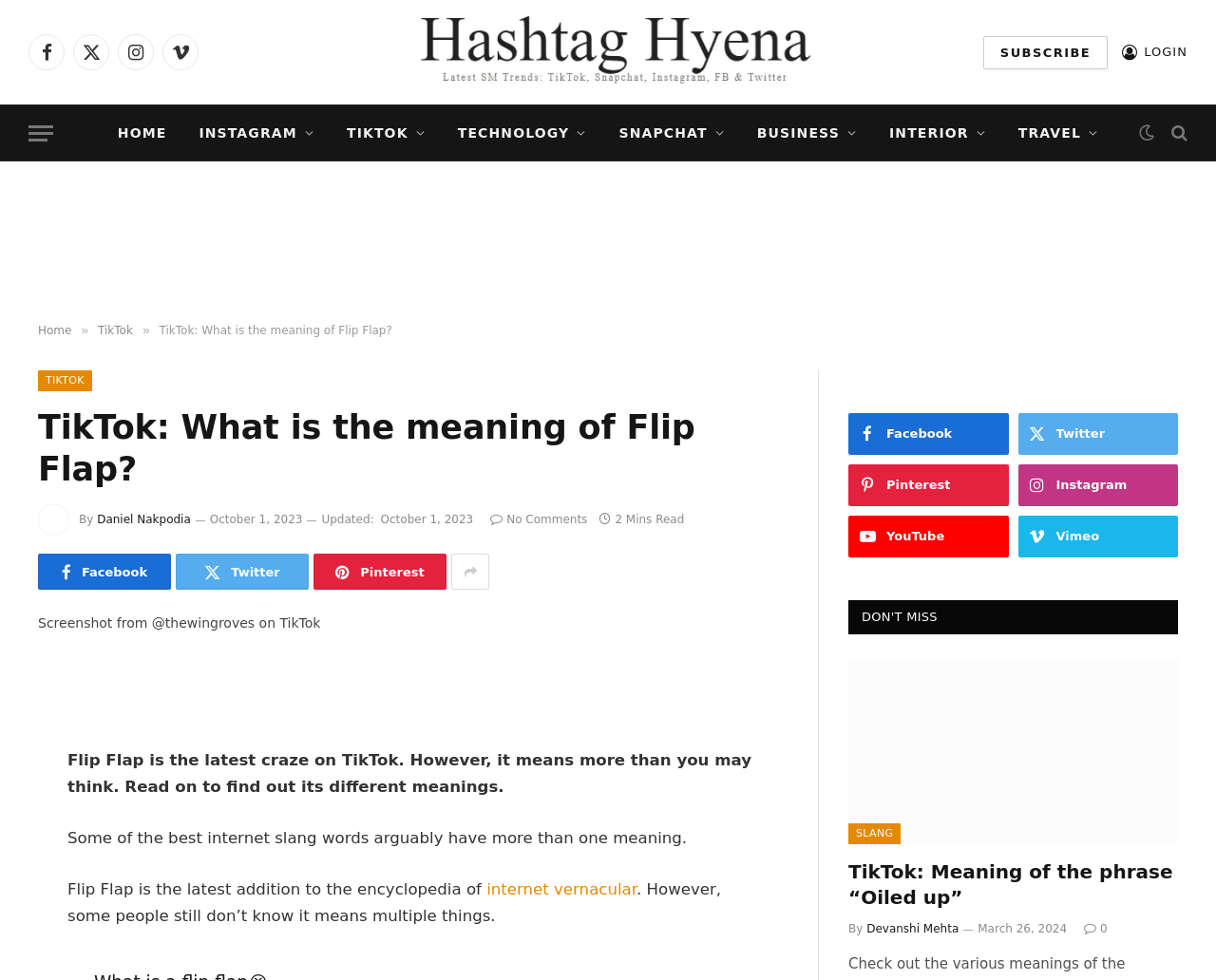Could you locate the bounding box coordinates for the section that should be clicked to accomplish this task: "Go to the 'HOME' page".

[0.083, 0.108, 0.15, 0.164]